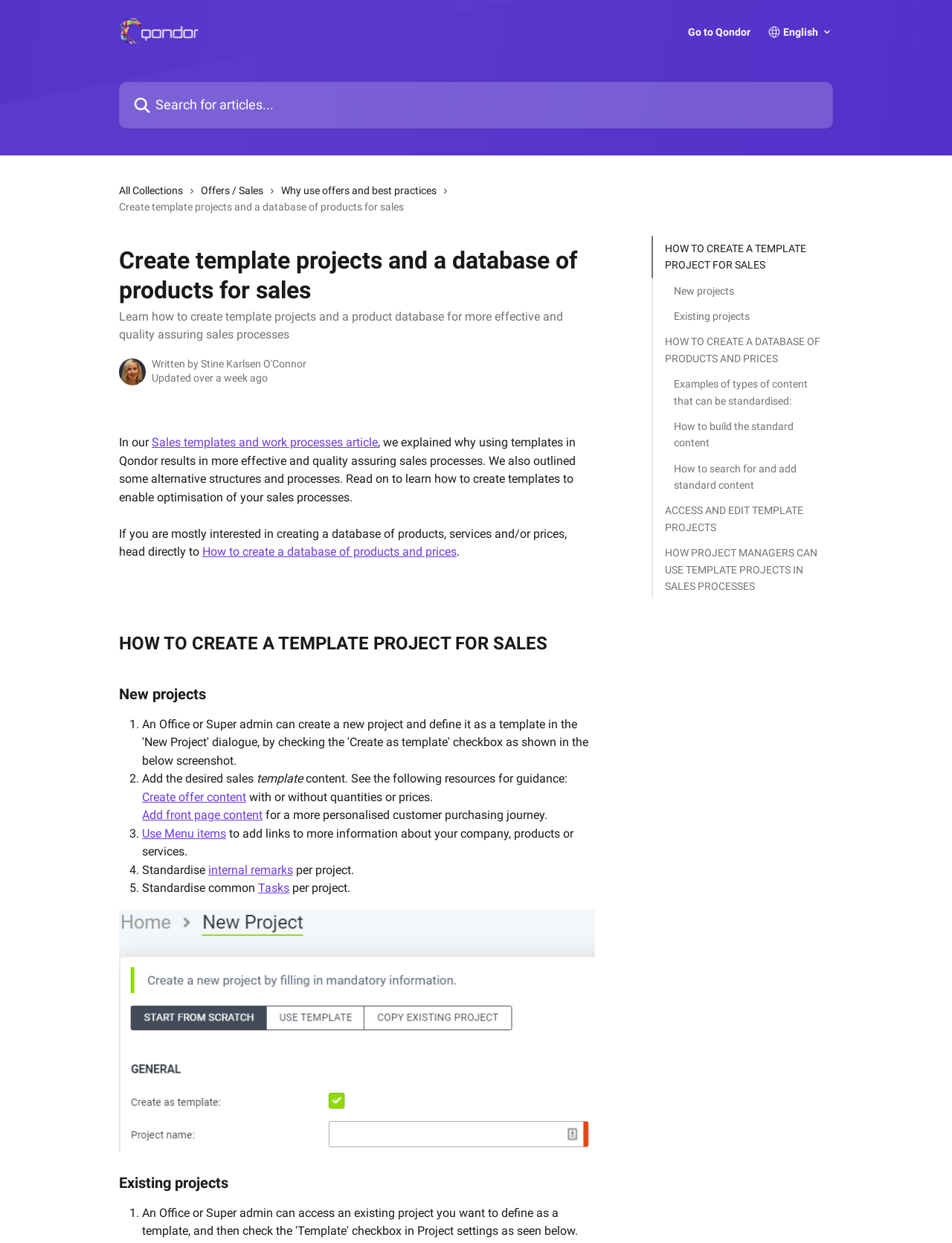Given the description: "internal remarks", determine the bounding box coordinates of the UI element. The coordinates should be formatted as four float numbers between 0 and 1, [left, top, right, bottom].

[0.219, 0.694, 0.308, 0.705]